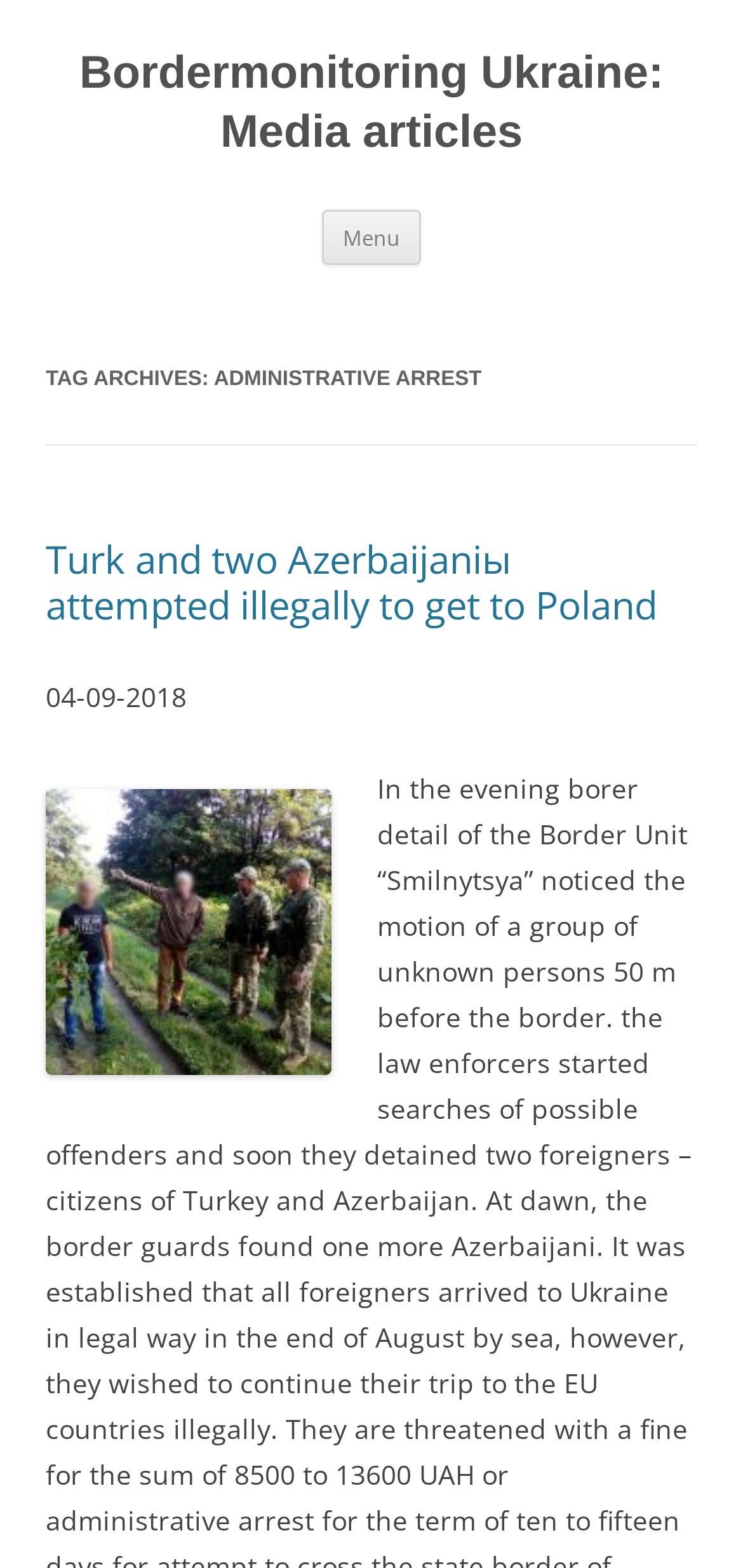What is the topic of the tag archive?
Please answer the question as detailed as possible based on the image.

I inferred this answer by looking at the heading 'TAG ARCHIVES: ADMINISTRATIVE ARREST' which suggests that the topic of the tag archive is administrative arrest.